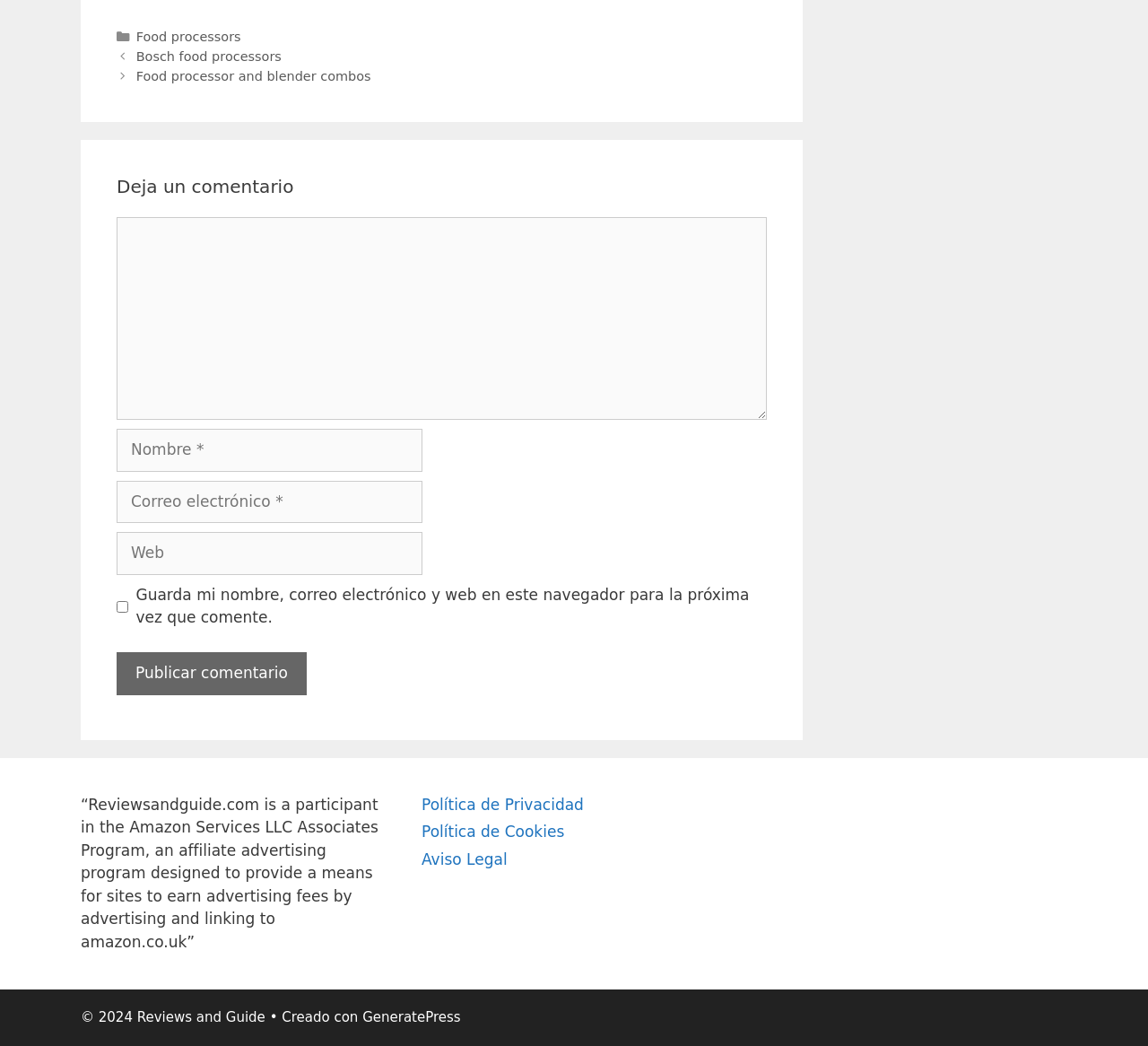Locate the bounding box of the UI element described in the following text: "name="submit" value="Publicar comentario"".

[0.102, 0.624, 0.267, 0.664]